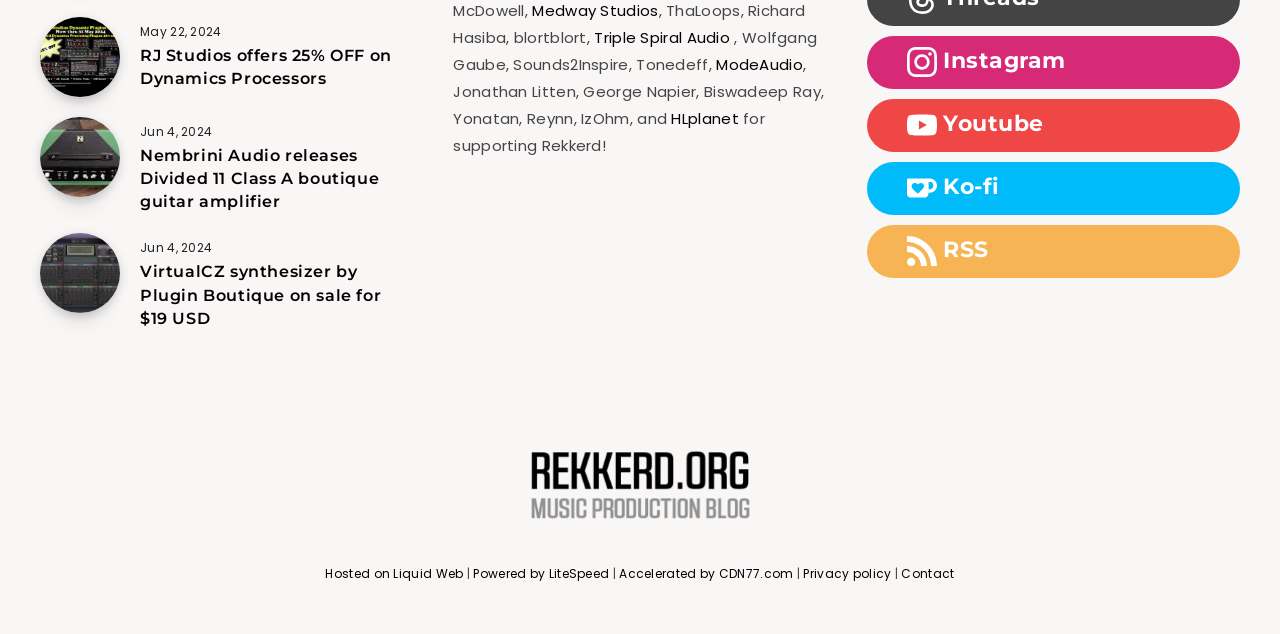Identify the bounding box coordinates for the element you need to click to achieve the following task: "Click on RJ Studios offers 25% OFF on Dynamics Processors". The coordinates must be four float values ranging from 0 to 1, formatted as [left, top, right, bottom].

[0.031, 0.026, 0.094, 0.153]